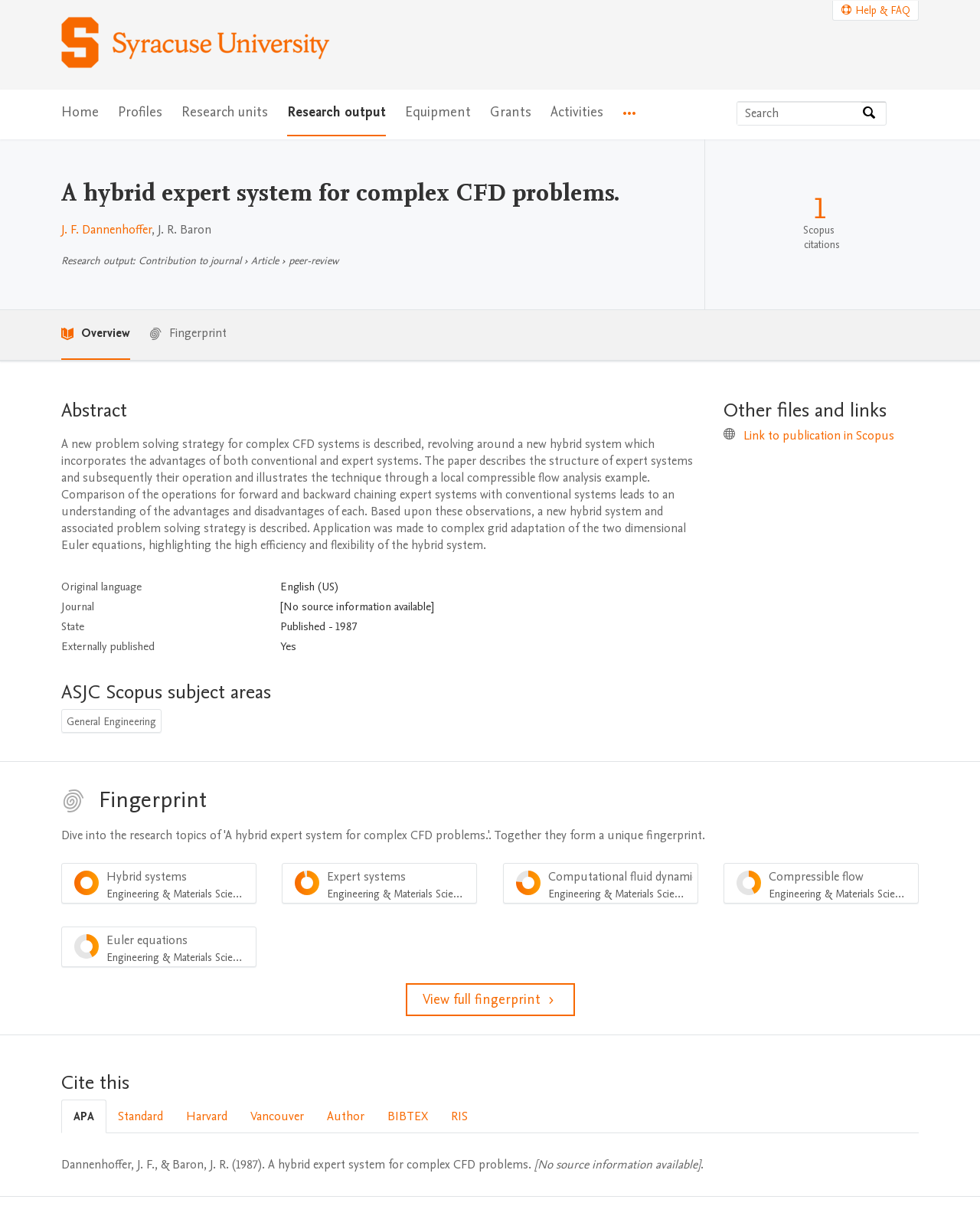Find and specify the bounding box coordinates that correspond to the clickable region for the instruction: "View full fingerprint".

[0.414, 0.815, 0.586, 0.843]